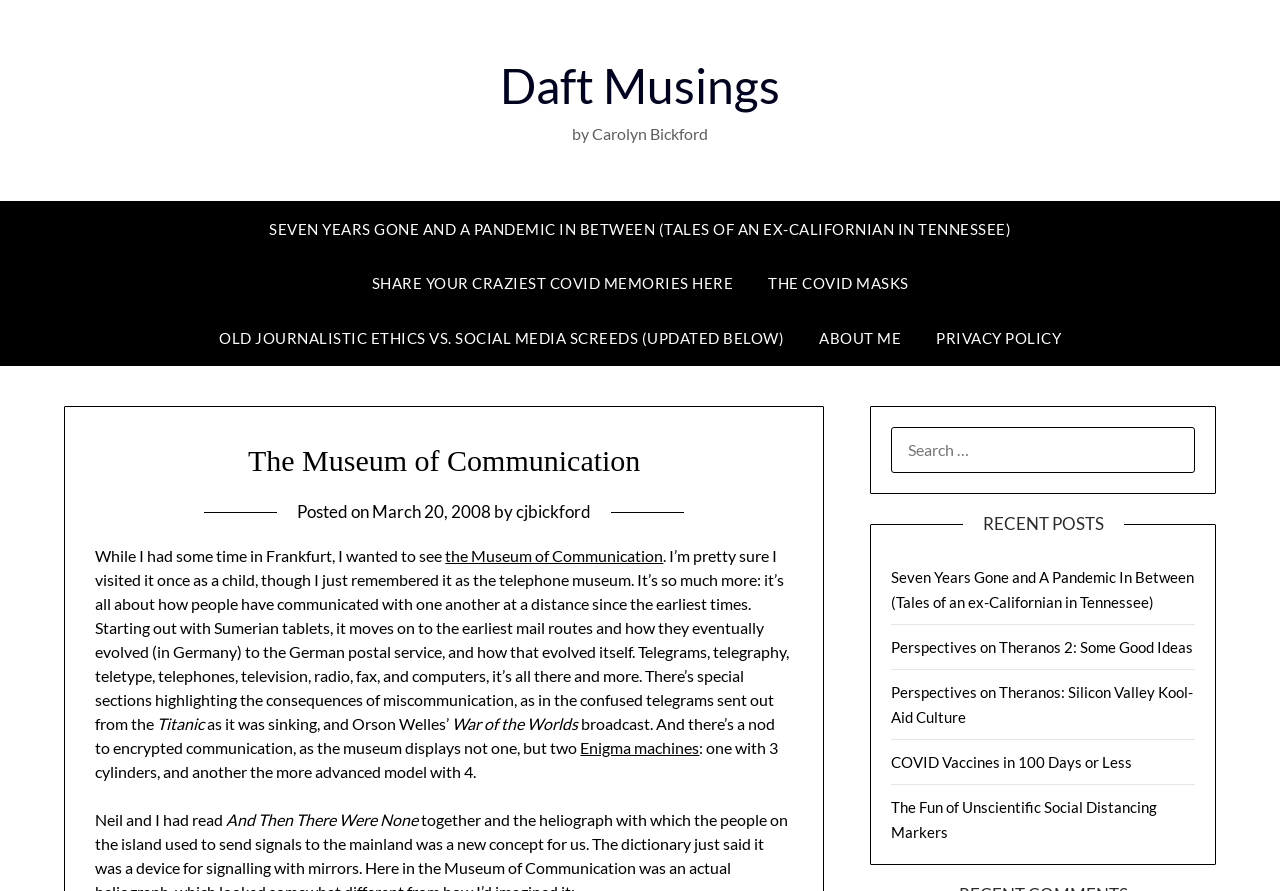Please extract and provide the main headline of the webpage.

The Museum of Communication